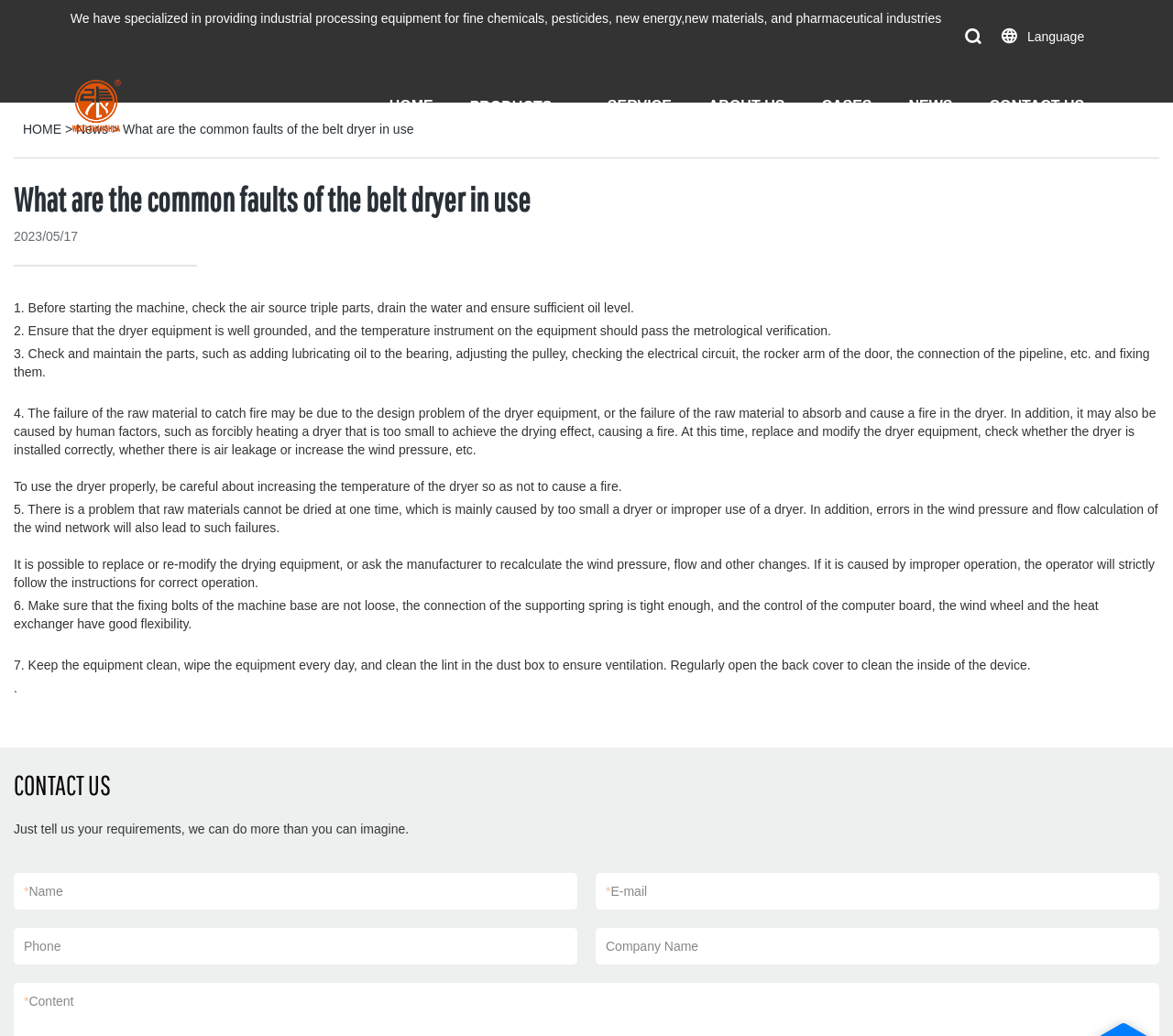Examine the screenshot and answer the question in as much detail as possible: How many common faults of the belt dryer are listed?

The webpage lists 7 common faults of the belt dryer, including checking the air source triple parts, ensuring the dryer equipment is well grounded, and keeping the equipment clean.